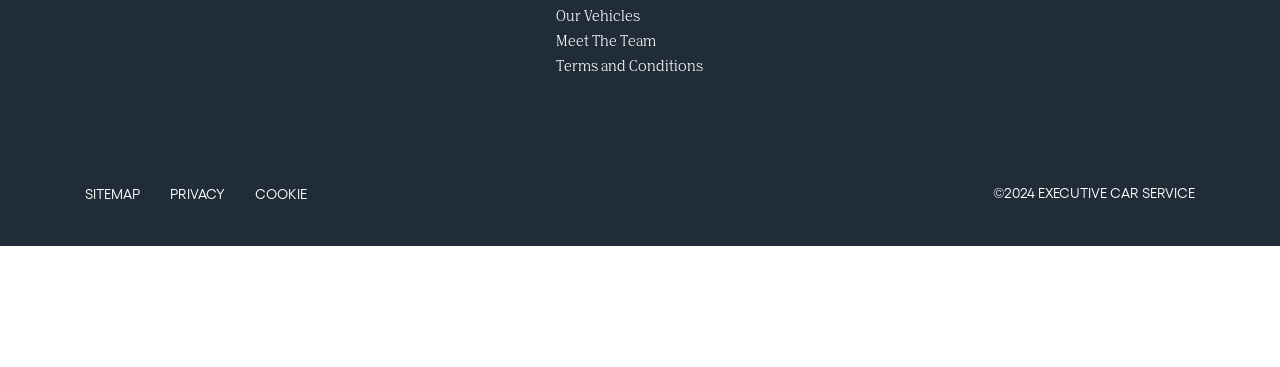What is the phone number of the executive car service?
Please give a detailed and elaborate answer to the question based on the image.

The phone number of the executive car service can be found by looking at the link element next to the 'Tel:' static text, which displays the phone number as '020 7846 0176'.